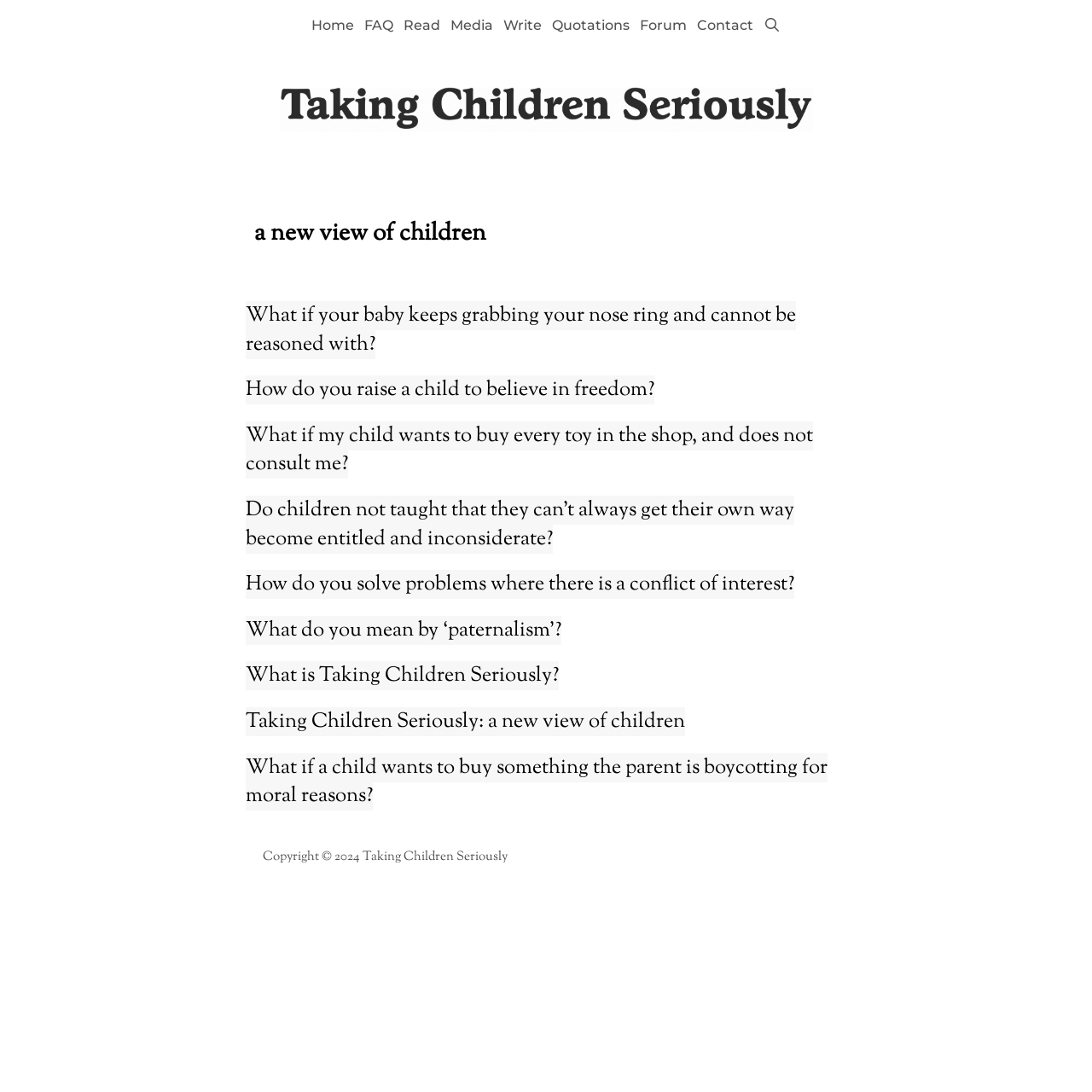Given the following UI element description: "alt="Taking Children Seriously"", find the bounding box coordinates in the webpage screenshot.

[0.256, 0.088, 0.744, 0.111]